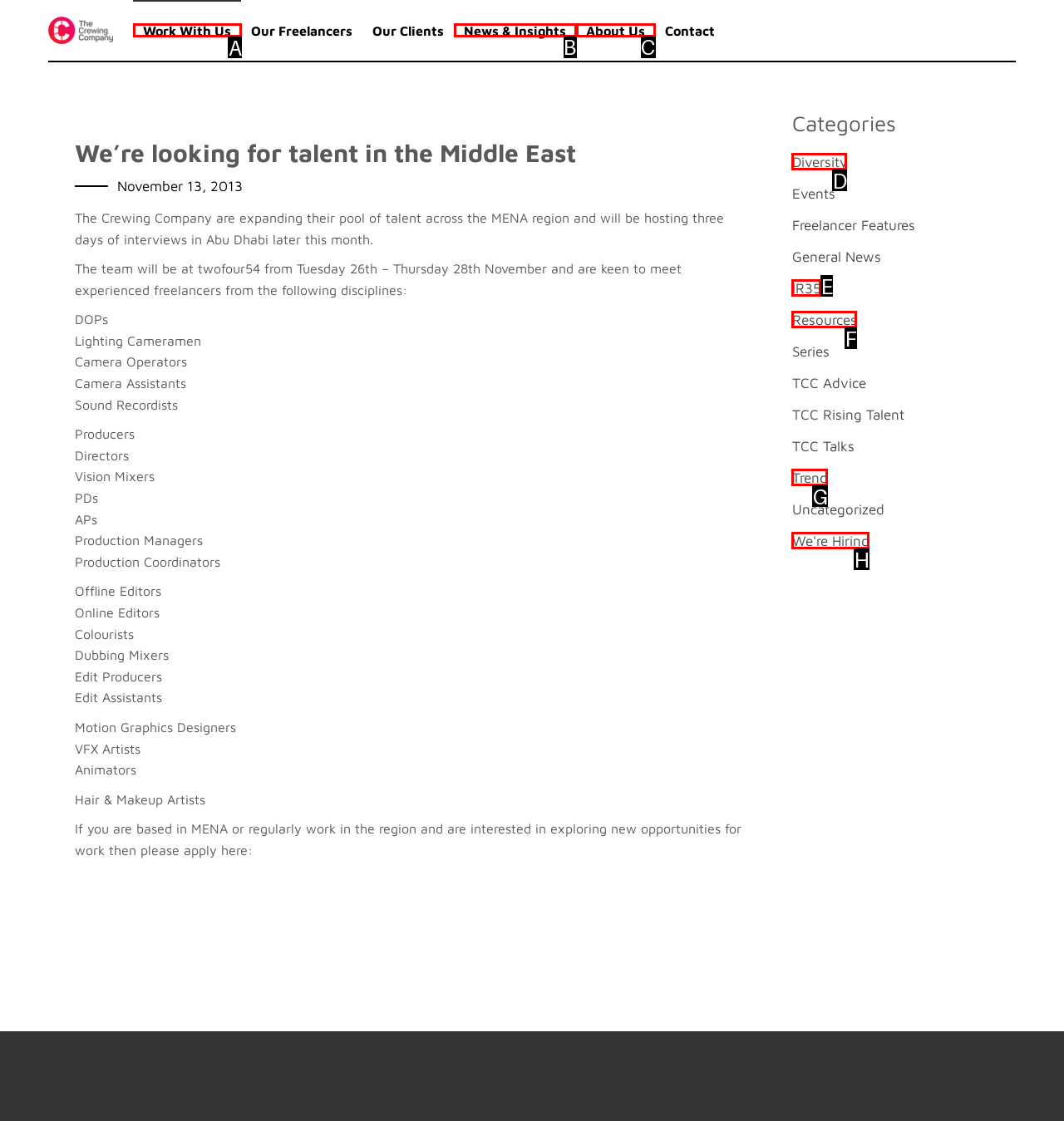Select the letter of the UI element you need to click to complete this task: Switch to English.

None